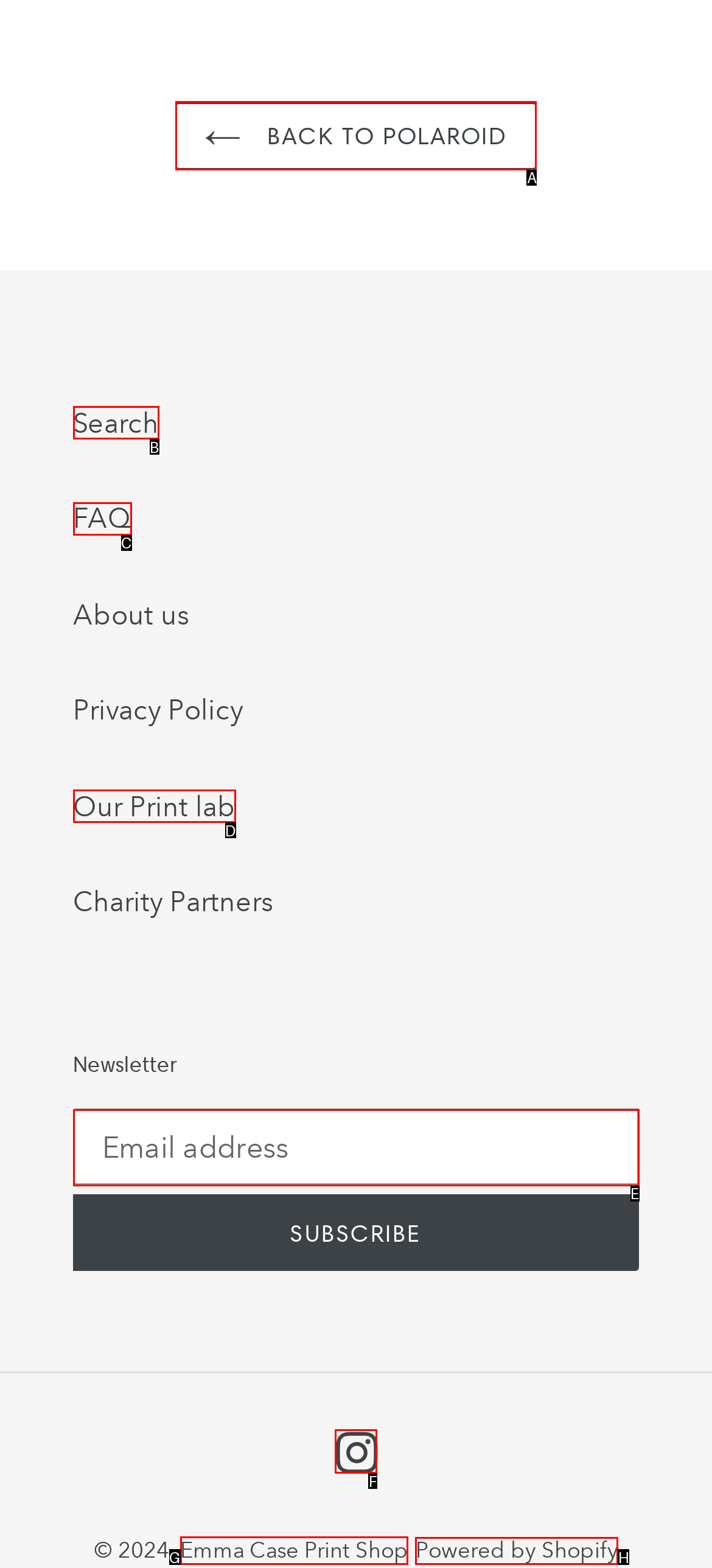Tell me which one HTML element I should click to complete the following task: visit Emma Case Print Shop Answer with the option's letter from the given choices directly.

G